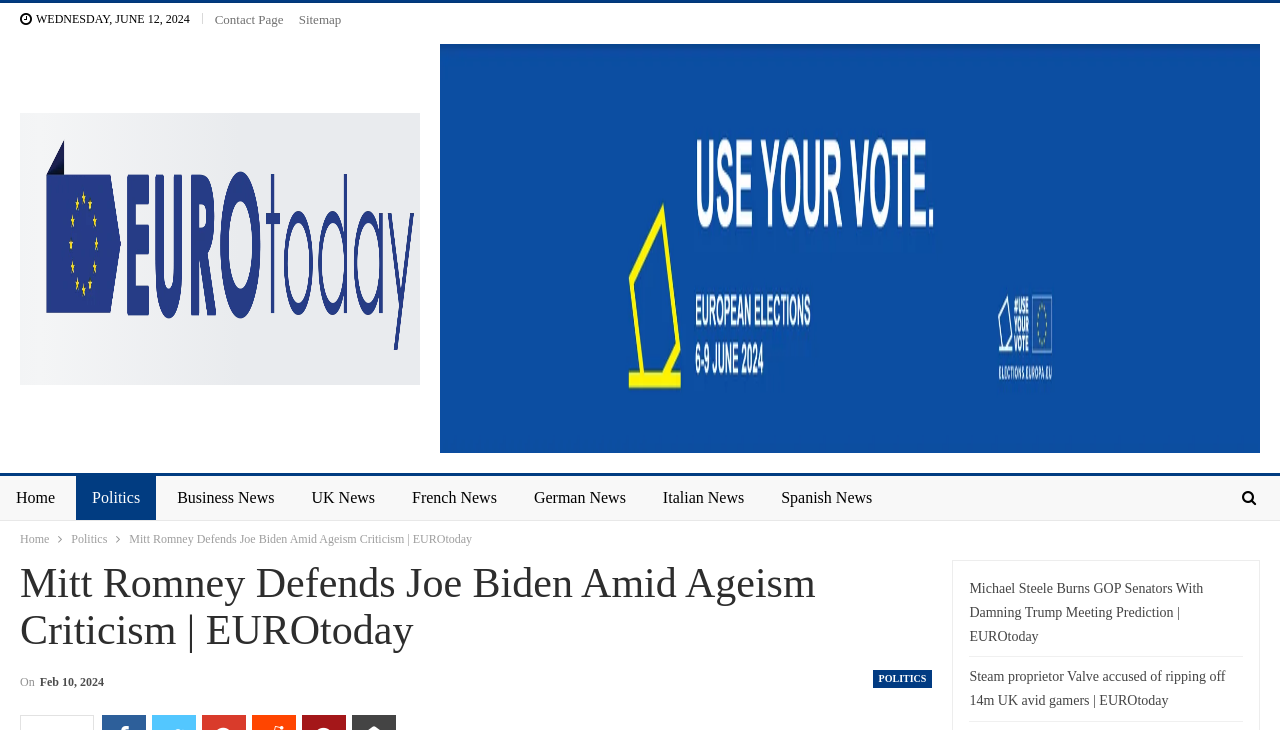What is the date displayed at the top of the webpage?
Using the picture, provide a one-word or short phrase answer.

WEDNESDAY, JUNE 12, 2024